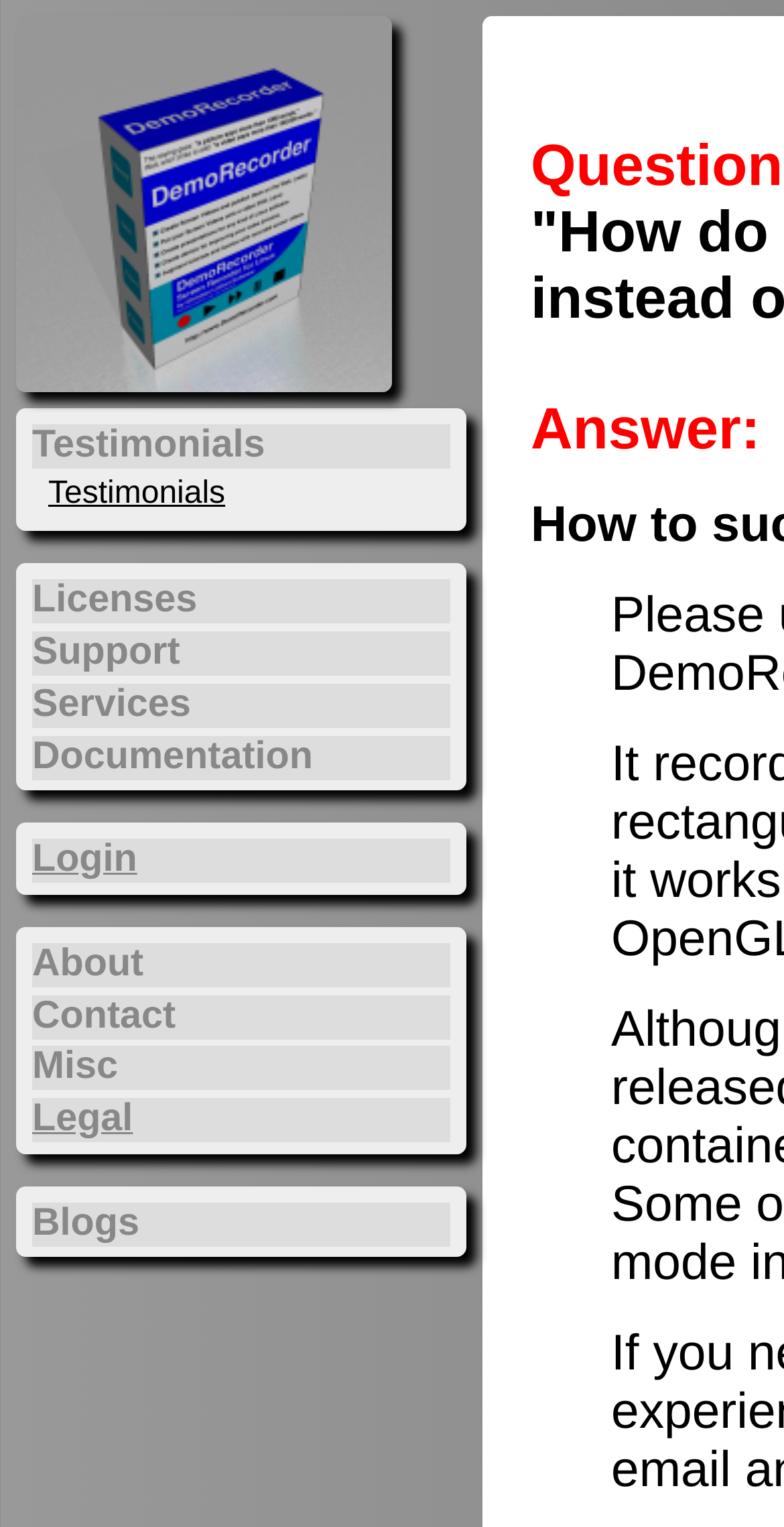Please provide a short answer using a single word or phrase for the question:
What is the last menu item?

Blogs